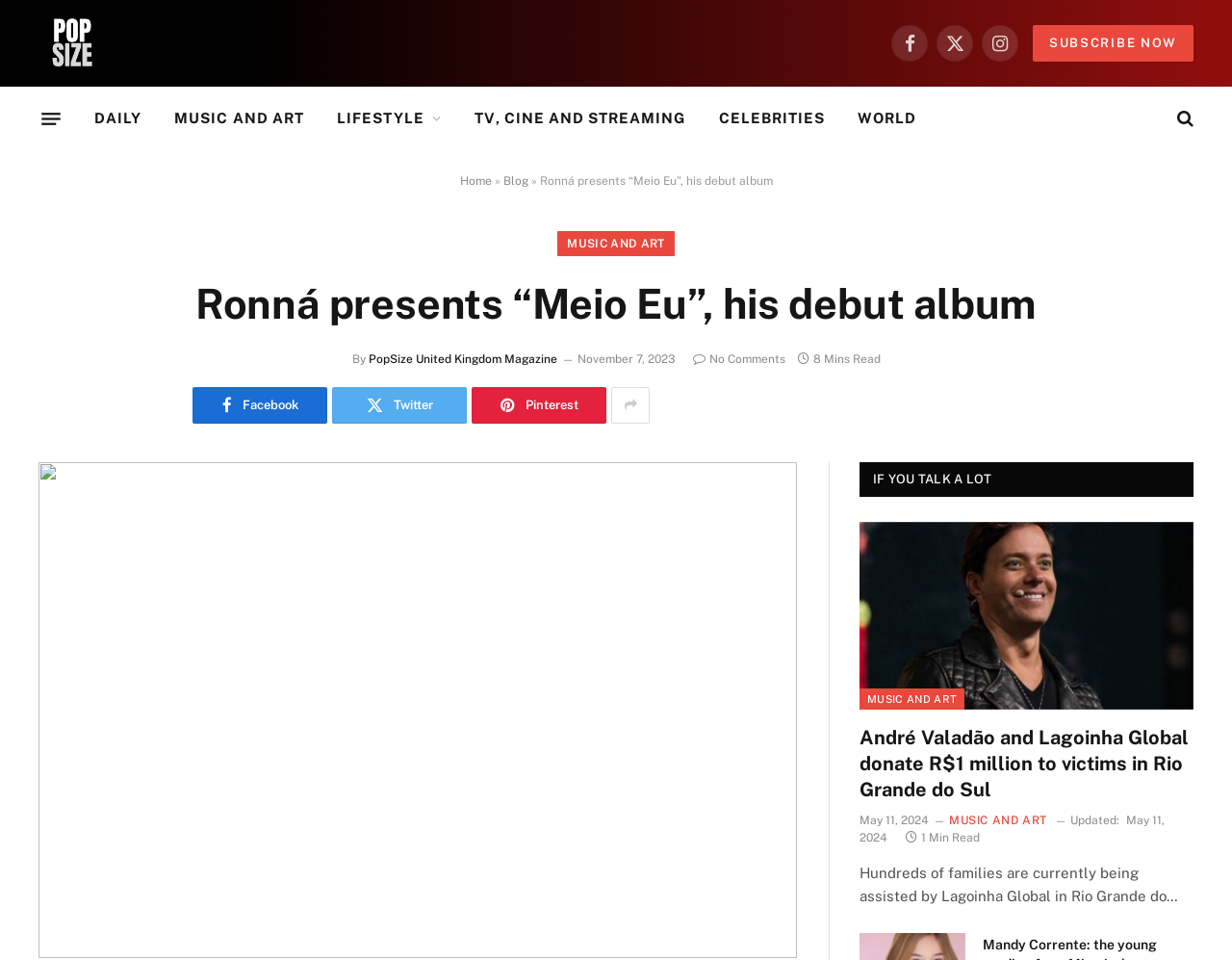Identify the bounding box coordinates of the section that should be clicked to achieve the task described: "Check the latest news in the DAILY section".

[0.063, 0.091, 0.128, 0.155]